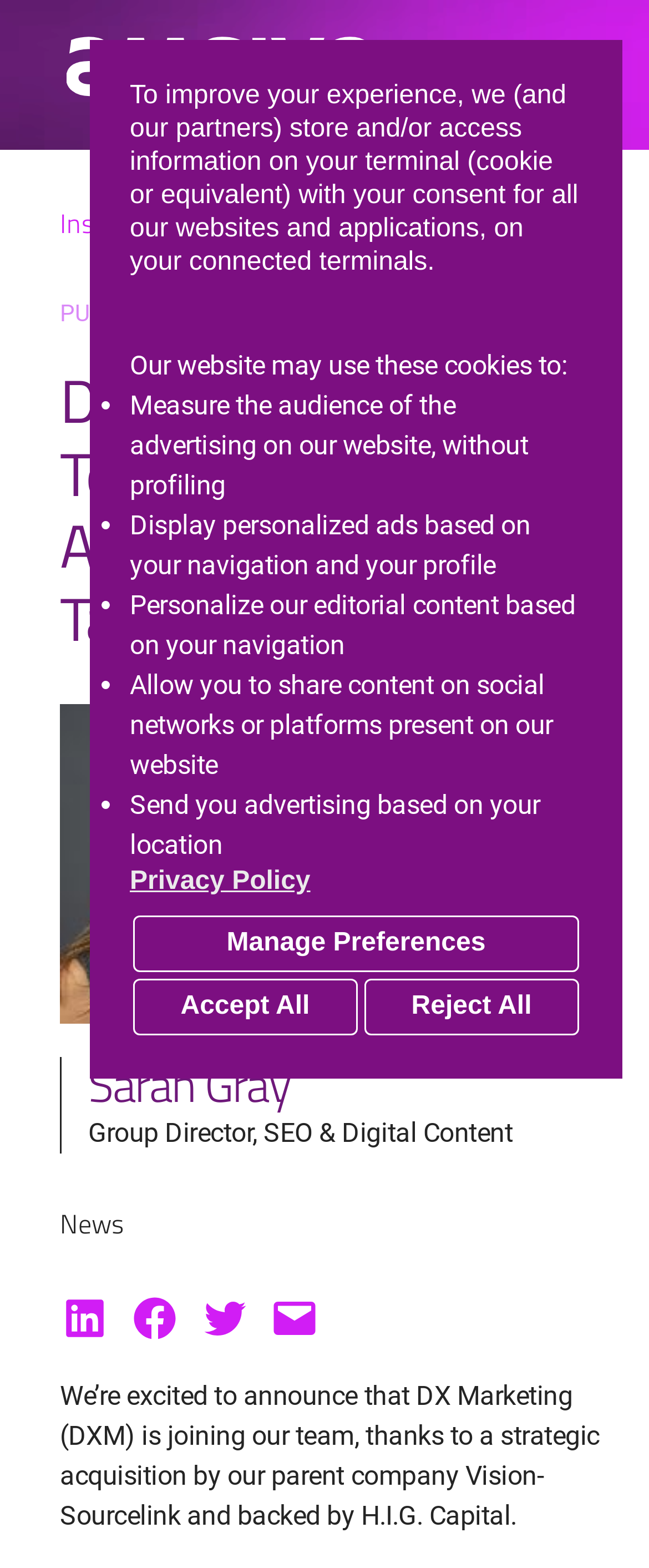Refer to the element description Sarah Gray and identify the corresponding bounding box in the screenshot. Format the coordinates as (top-left x, top-left y, bottom-right x, bottom-right y) with values in the range of 0 to 1.

[0.136, 0.669, 0.447, 0.715]